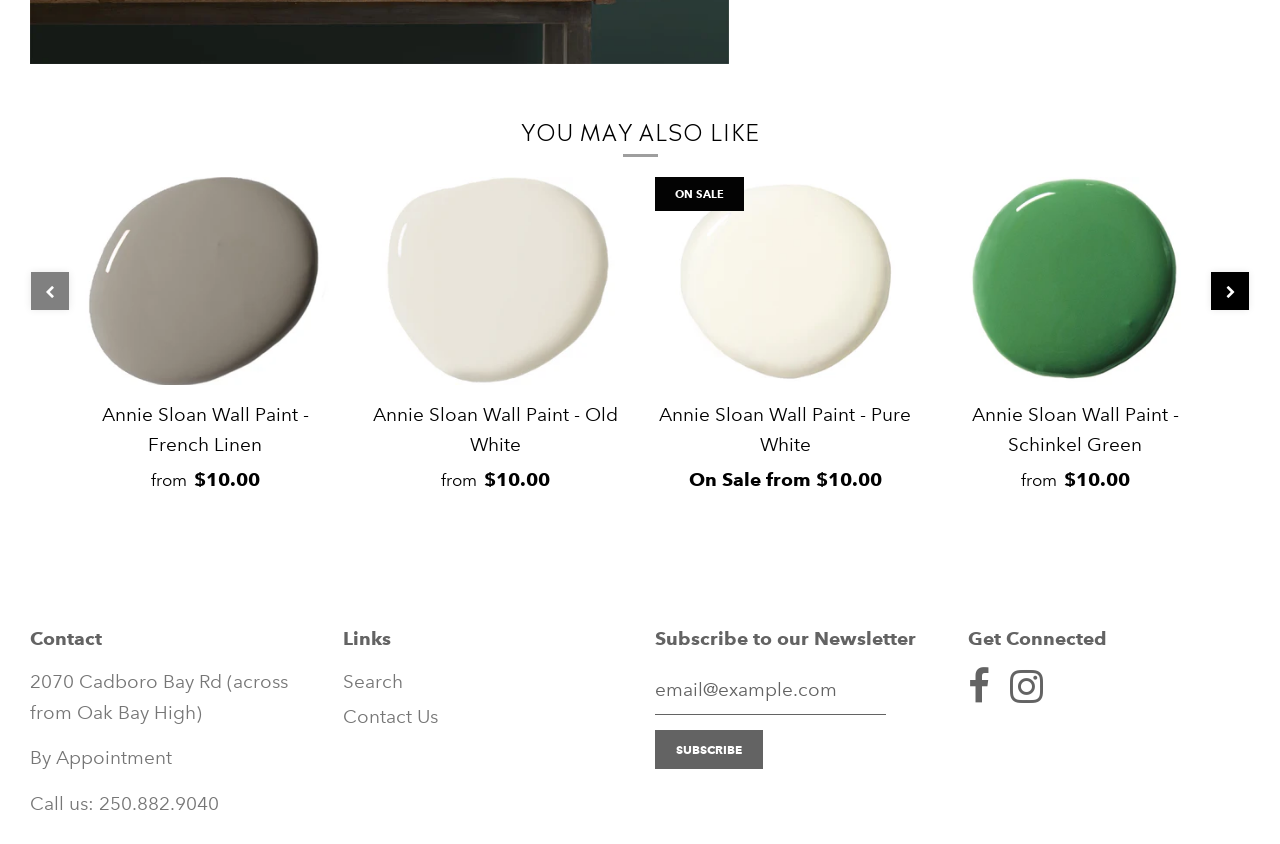Locate the bounding box coordinates of the element that needs to be clicked to carry out the instruction: "Click on the 'French Linen Annie Sloan Wall Paint' link". The coordinates should be given as four float numbers ranging from 0 to 1, i.e., [left, top, right, bottom].

[0.059, 0.209, 0.262, 0.456]